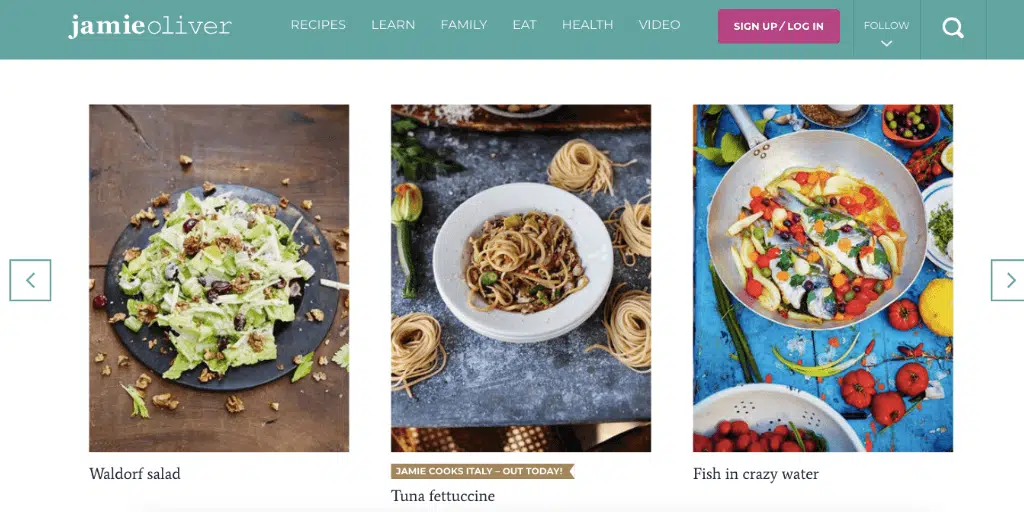What is the color of the backdrop in the Fish in crazy water image? From the image, respond with a single word or brief phrase.

Blue